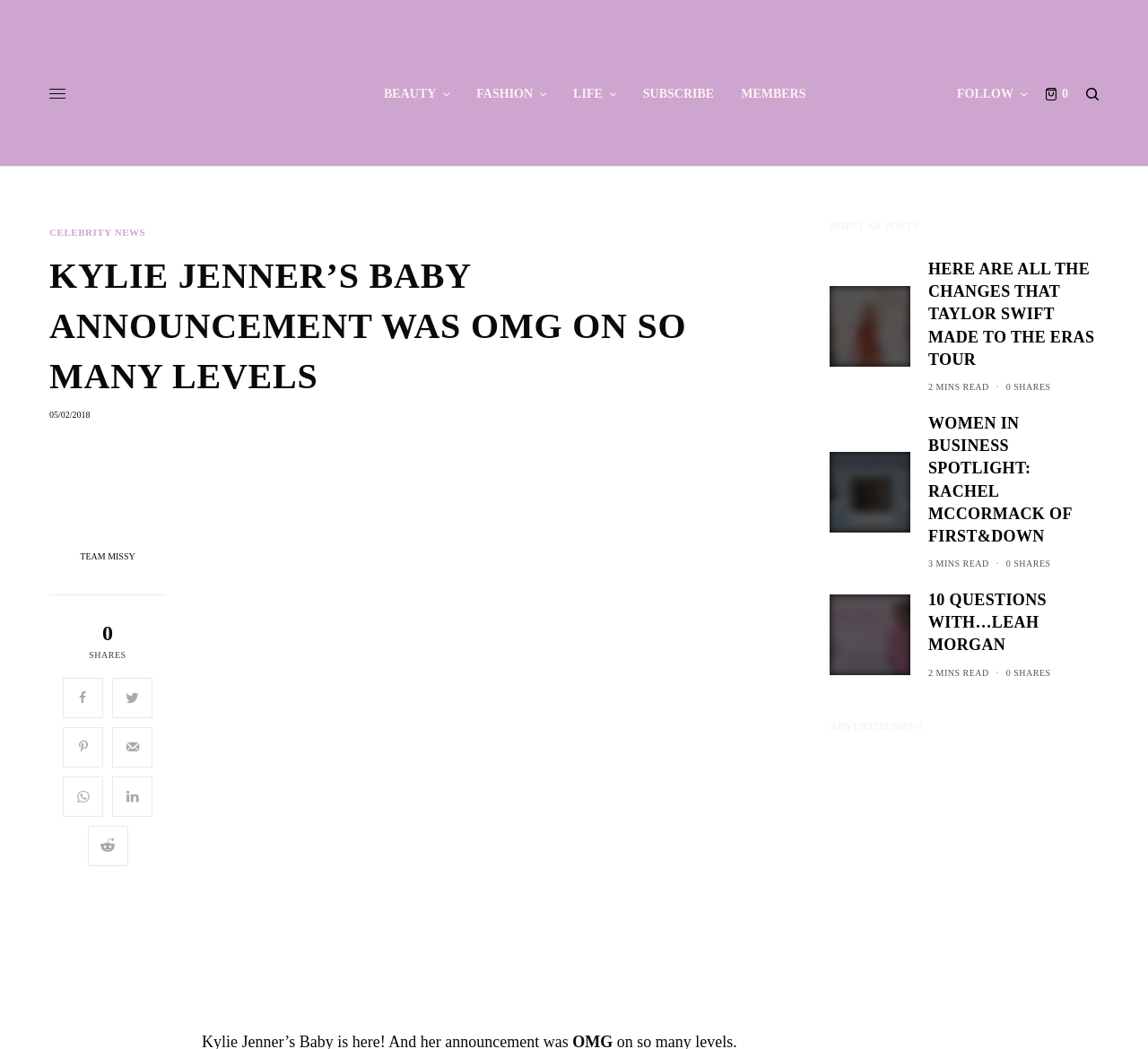Elaborate on the information and visuals displayed on the webpage.

This webpage is about Kylie Jenner's baby announcement, with a focus on celebrity news. At the top, there is a large image taking up most of the width, with a smaller image and a link to "Missy.ie" on the left side. Below this, there are several links to different categories, including "BEAUTY", "FASHION", "LIFE", and "SUBSCRIBE". 

On the right side, there is a "FOLLOW" button and two small images. Below this, the main content of the webpage begins, with a large heading that reads "KYLIE JENNER’S BABY ANNOUNCEMENT WAS OMG ON SO MANY LEVELS". This is followed by a date, "05/02/2018", and an image with the text "Team Missy". 

There are several social media links below this, including Facebook, Twitter, and Pinterest. The main article about Kylie Jenner's baby announcement is not explicitly described, but it appears to be a lengthy piece of text. 

On the right side of the webpage, there is a section titled "POPULAR POSTS", which features three articles with headings, images, and links. The articles are about Taylor Swift's Eras Tour, a business spotlight on Rachel McCormack, and an interview with Leah Morgan. Each article has a "READ" time and a "SHARES" count. 

At the bottom of the webpage, there is an advertisement. Overall, the webpage has a clean layout with clear headings and concise text, making it easy to navigate and read.